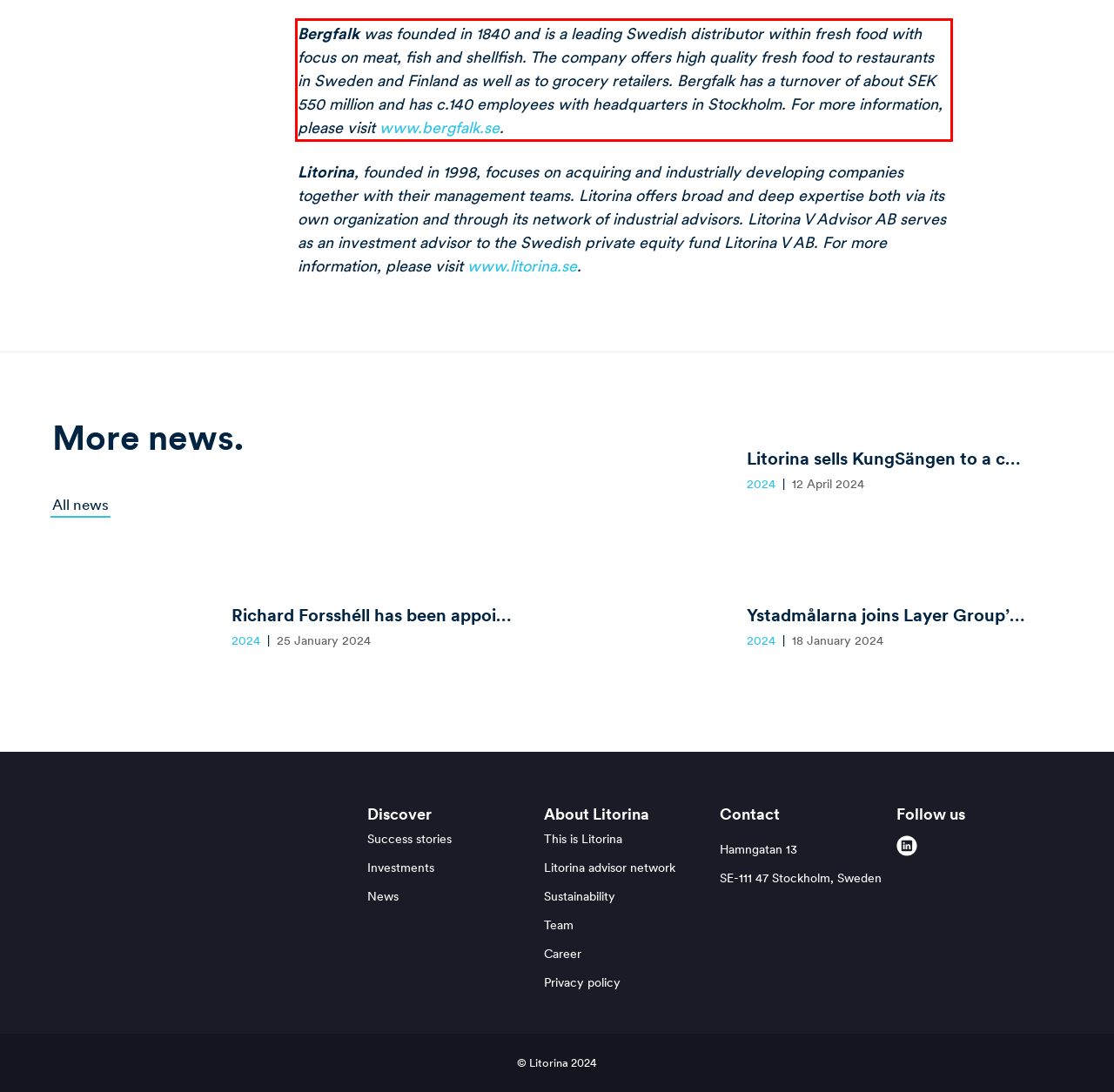Given a screenshot of a webpage with a red bounding box, extract the text content from the UI element inside the red bounding box.

Bergfalk was founded in 1840 and is a leading Swedish distributor within fresh food with focus on meat, fish and shellfish. The company offers high quality fresh food to restaurants in Sweden and Finland as well as to grocery retailers. Bergfalk has a turnover of about SEK 550 million and has c.140 employees with headquarters in Stockholm. For more information, please visit www.bergfalk.se.